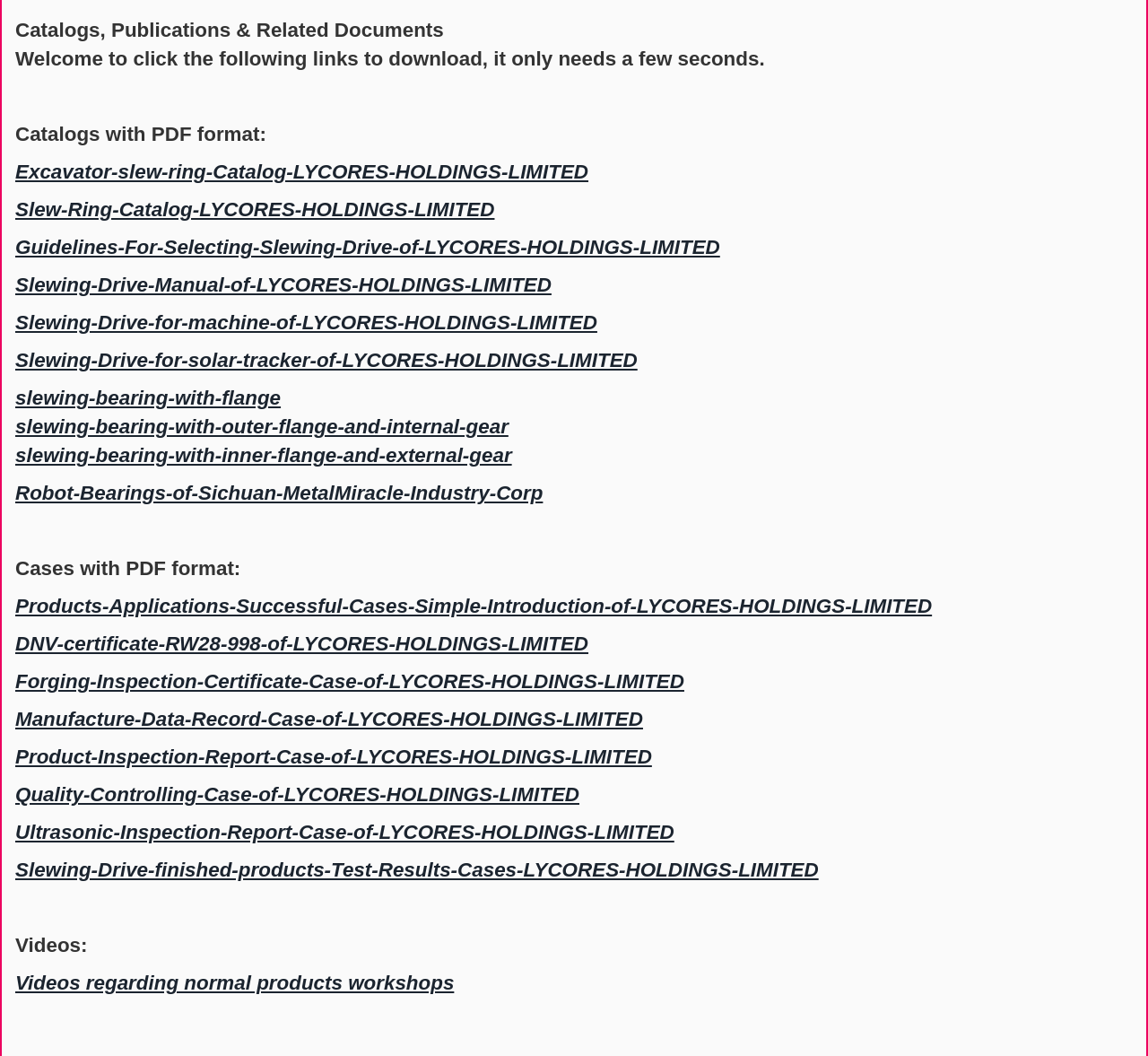Using a single word or phrase, answer the following question: 
What type of documents are available for download?

Catalogs, Publications, Cases, Videos